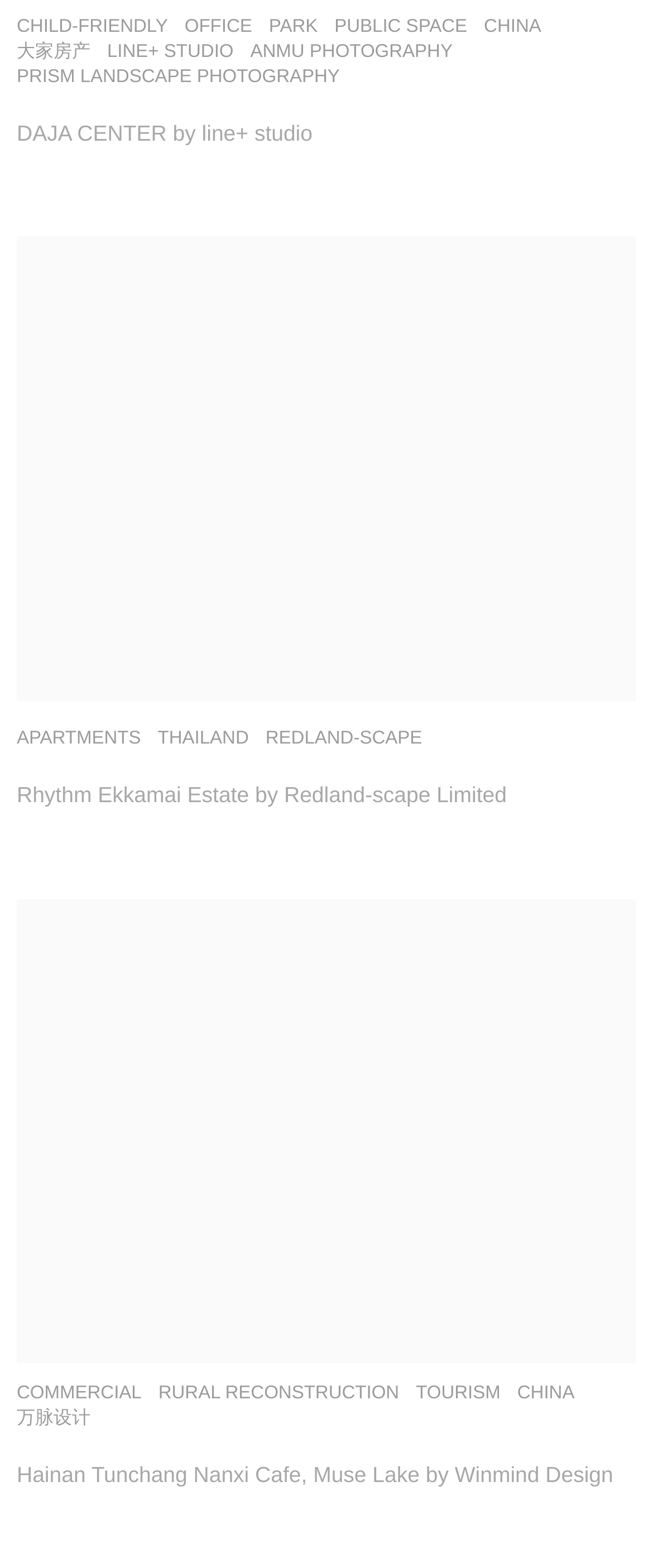Determine the bounding box coordinates of the element that should be clicked to execute the following command: "Click on CHILD-FRIENDLY link".

[0.026, 0.01, 0.257, 0.023]